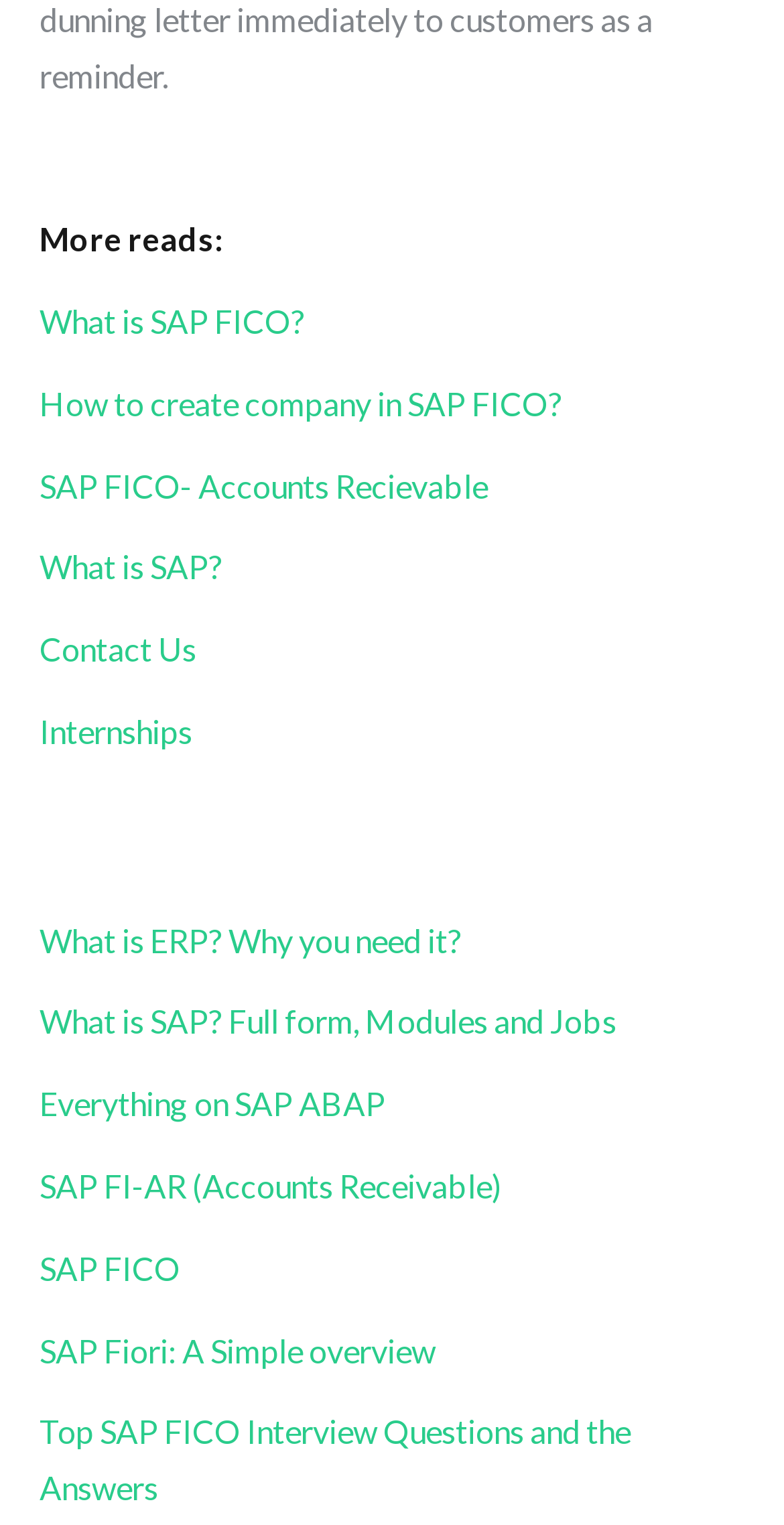Look at the image and write a detailed answer to the question: 
What is the main topic of this webpage?

Based on the links and text on the webpage, it appears that the main topic is SAP, a software company, and its various modules and features, such as FICO, ERP, and ABAP.